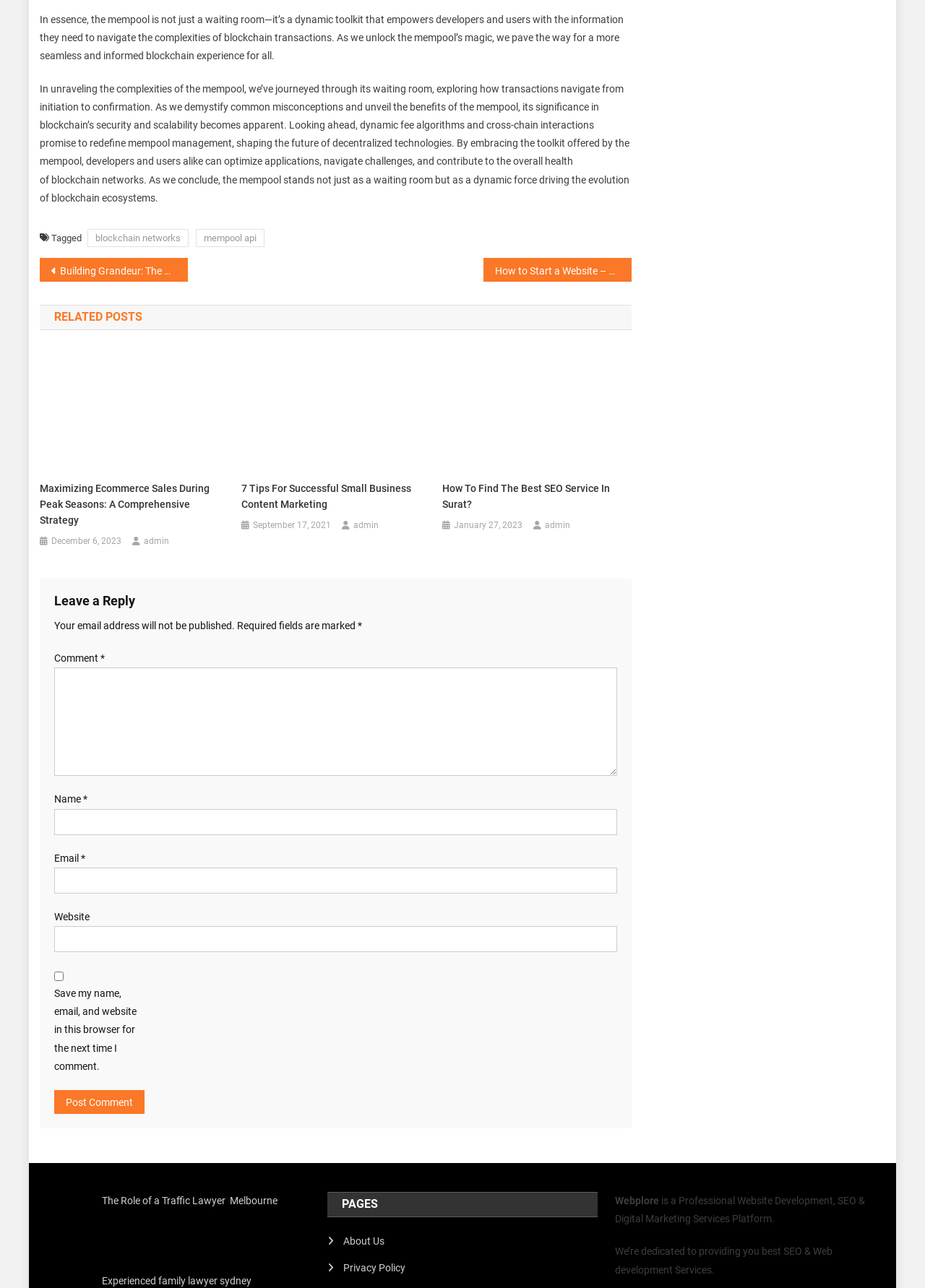Indicate the bounding box coordinates of the clickable region to achieve the following instruction: "Click on the 'How to Start a Website – A Comprehensive Guide' link."

[0.523, 0.2, 0.683, 0.219]